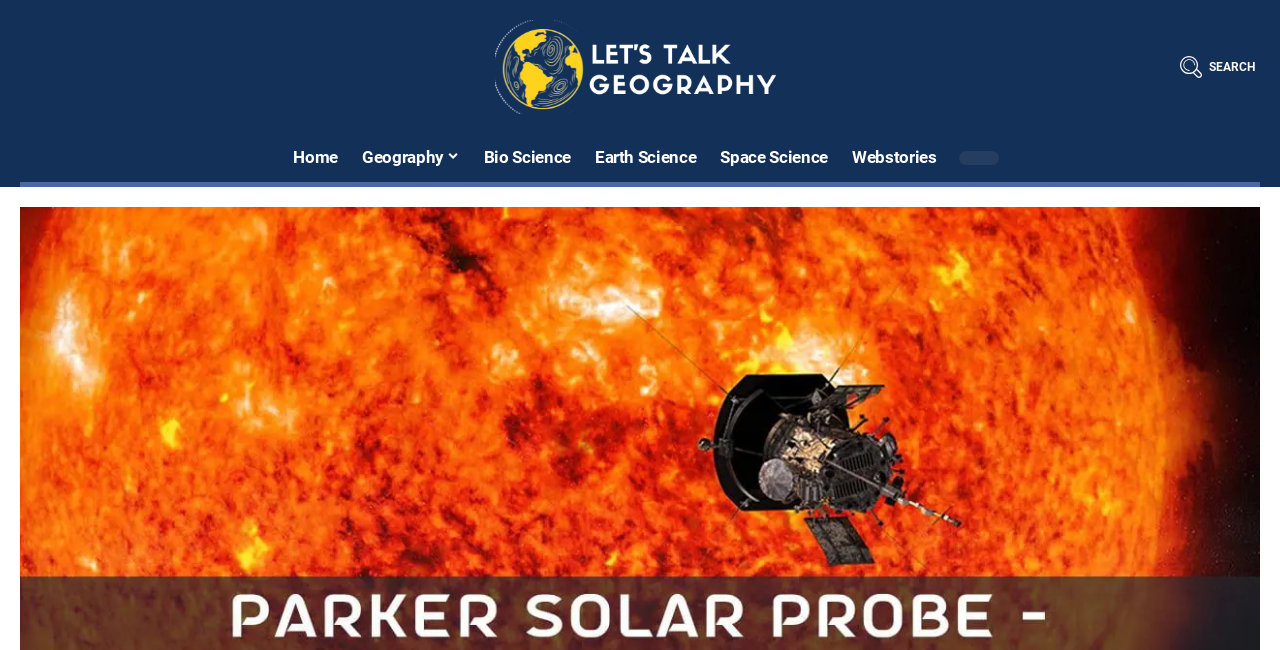Find the bounding box coordinates for the HTML element described as: "Home". The coordinates should consist of four float values between 0 and 1, i.e., [left, top, right, bottom].

[0.22, 0.206, 0.273, 0.279]